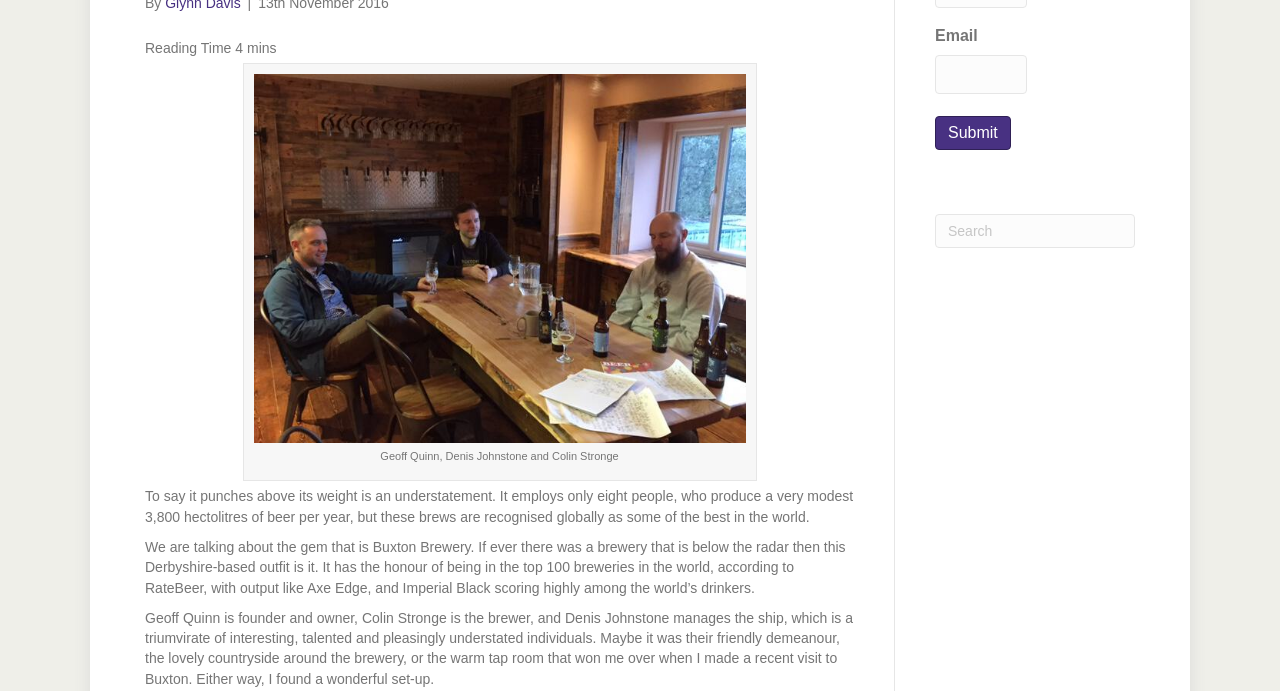Using the format (top-left x, top-left y, bottom-right x, bottom-right y), provide the bounding box coordinates for the described UI element. All values should be floating point numbers between 0 and 1: aria-label="Search" name="s" placeholder="Search"

[0.73, 0.309, 0.887, 0.358]